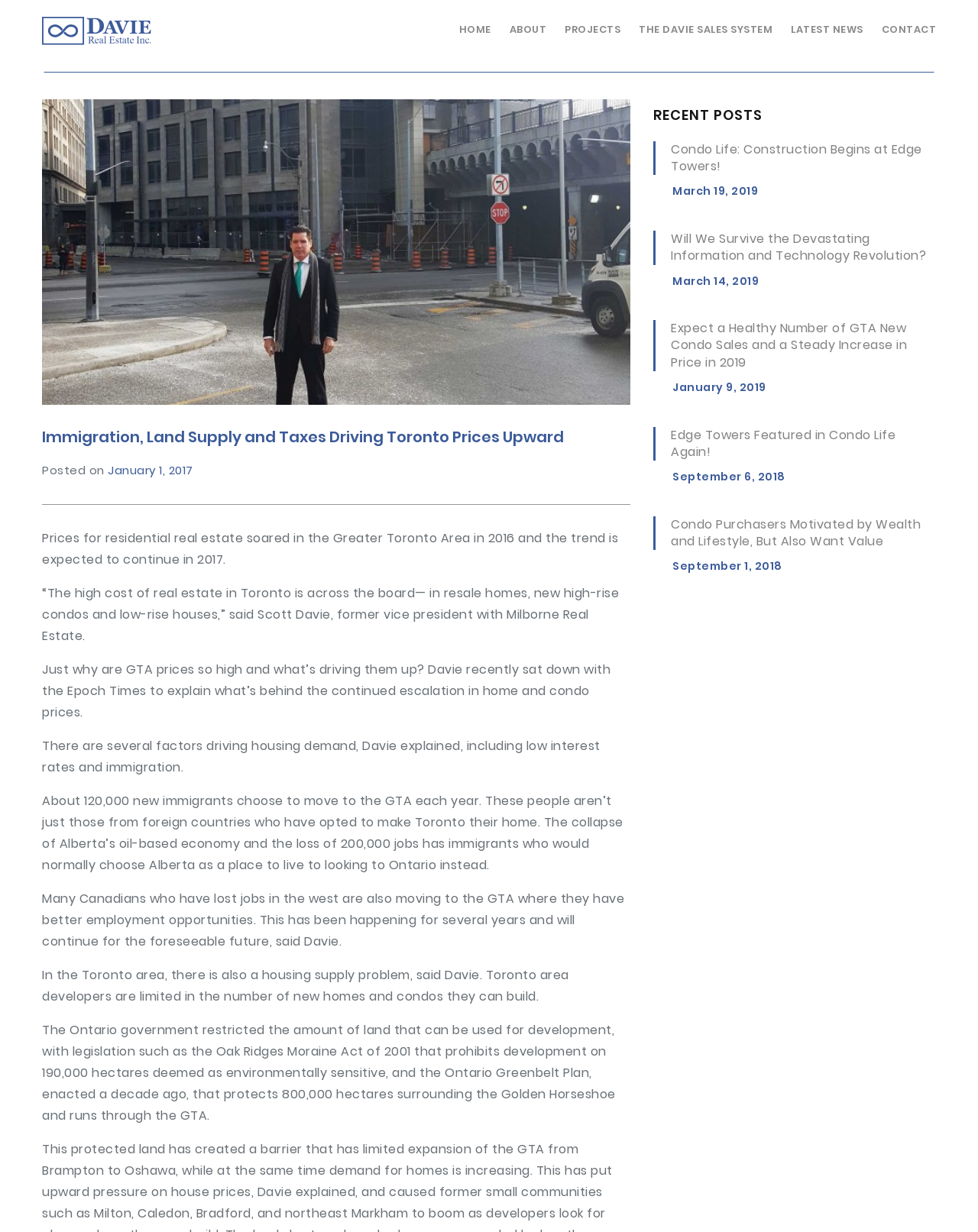Identify the bounding box coordinates for the element that needs to be clicked to fulfill this instruction: "Read the latest news". Provide the coordinates in the format of four float numbers between 0 and 1: [left, top, right, bottom].

[0.809, 0.011, 0.882, 0.033]